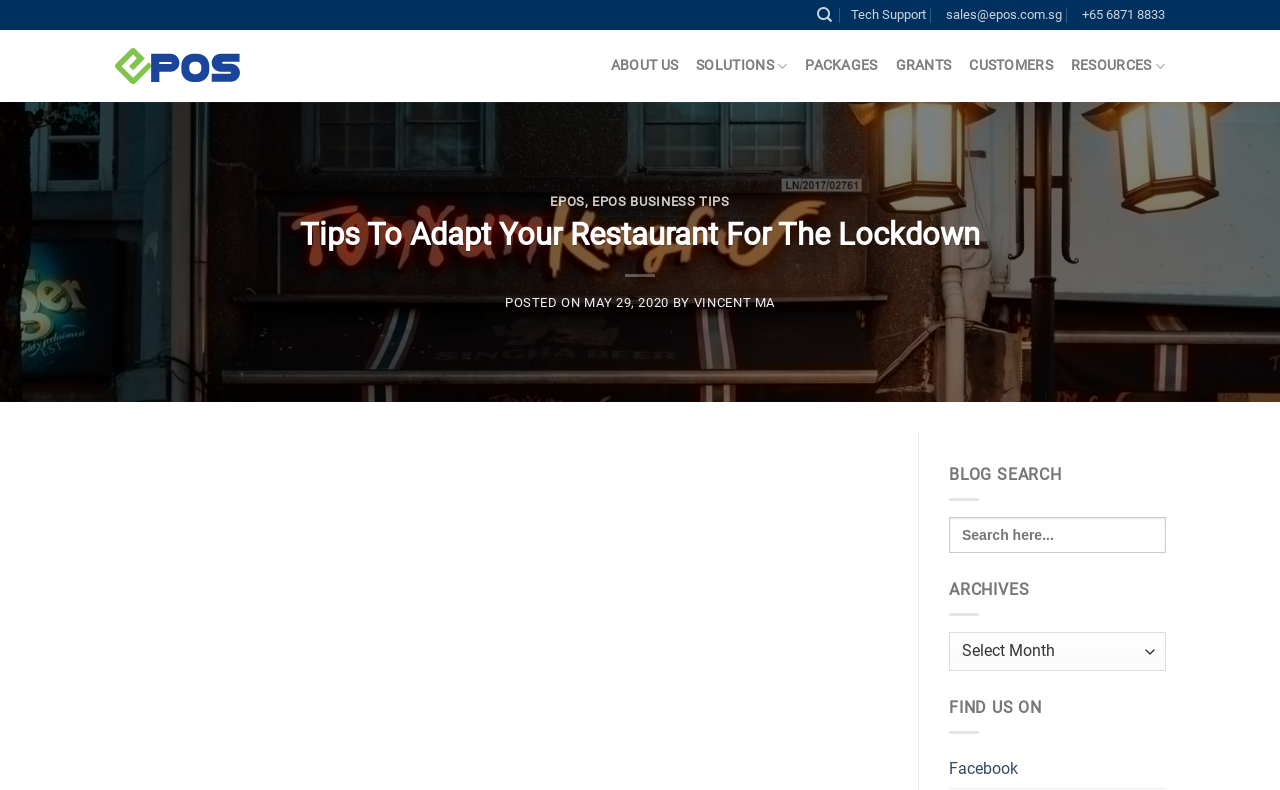Please specify the bounding box coordinates of the clickable region necessary for completing the following instruction: "Click on the 'About Us' link". The coordinates must consist of four float numbers between 0 and 1, i.e., [left, top, right, bottom].

None